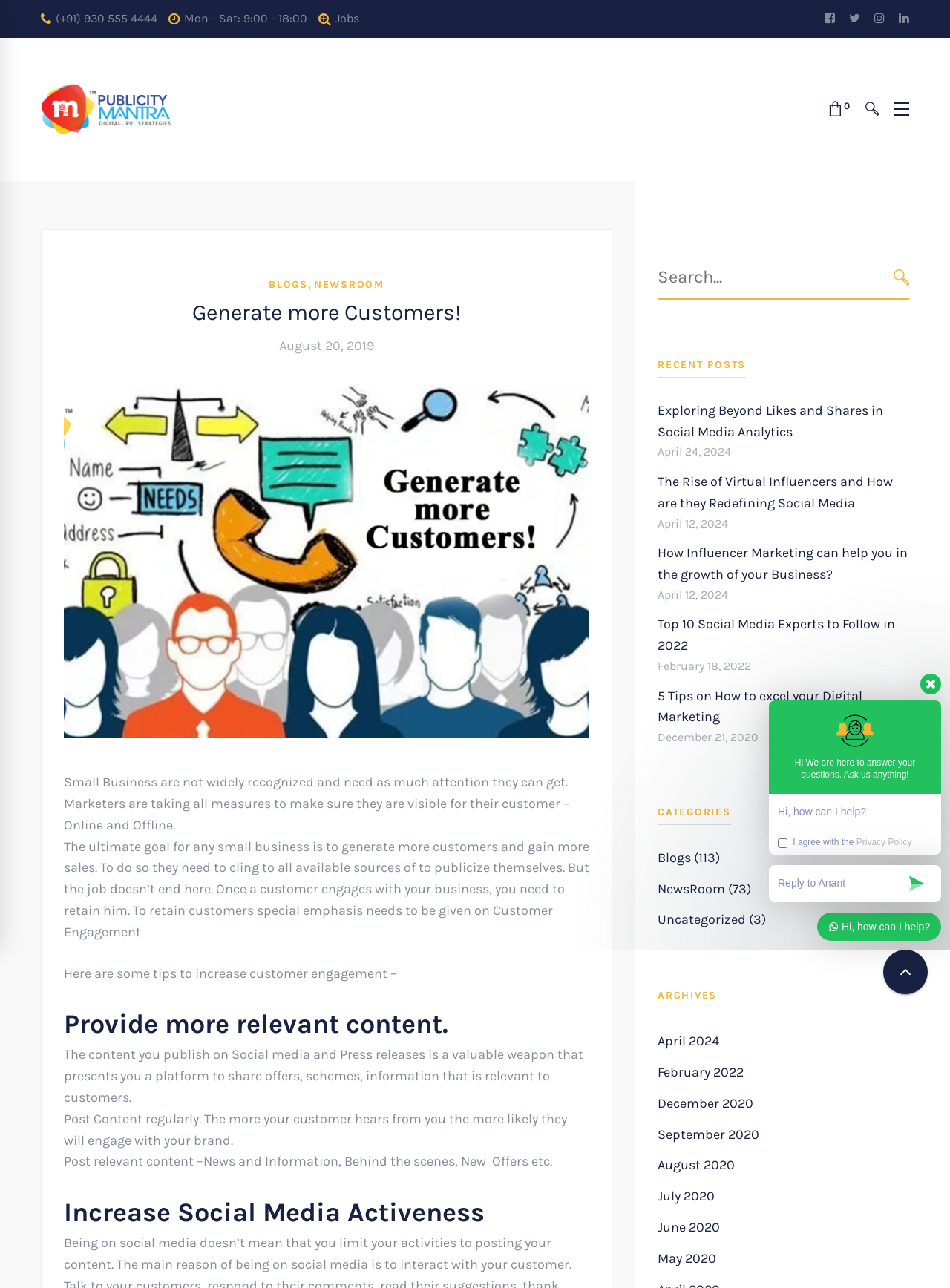Identify the bounding box coordinates of the clickable region necessary to fulfill the following instruction: "Ask a question". The bounding box coordinates should be four float numbers between 0 and 1, i.e., [left, top, right, bottom].

[0.819, 0.676, 0.948, 0.695]